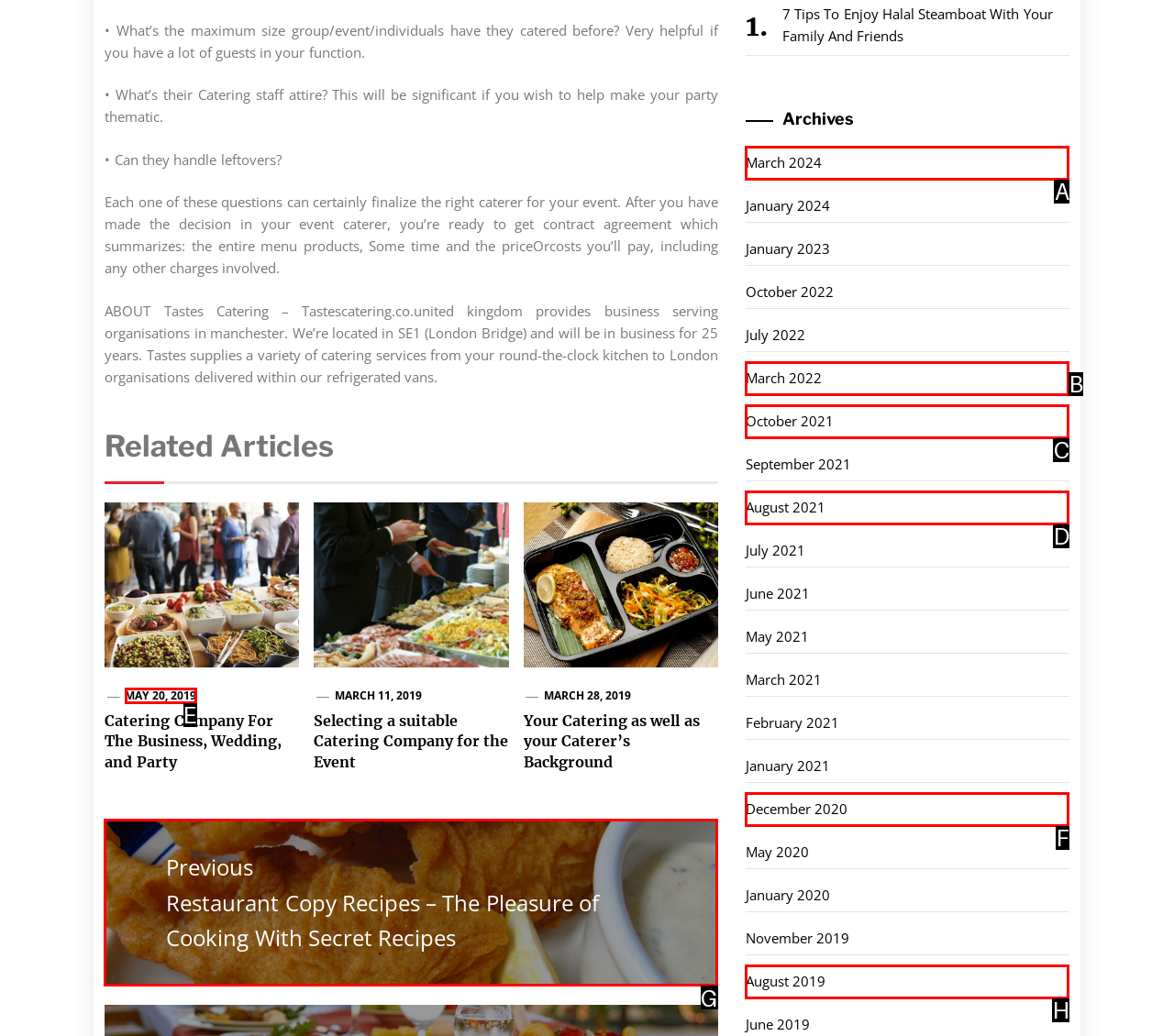Select the appropriate HTML element to click for the following task: Check the status of flight SP629
Answer with the letter of the selected option from the given choices directly.

None